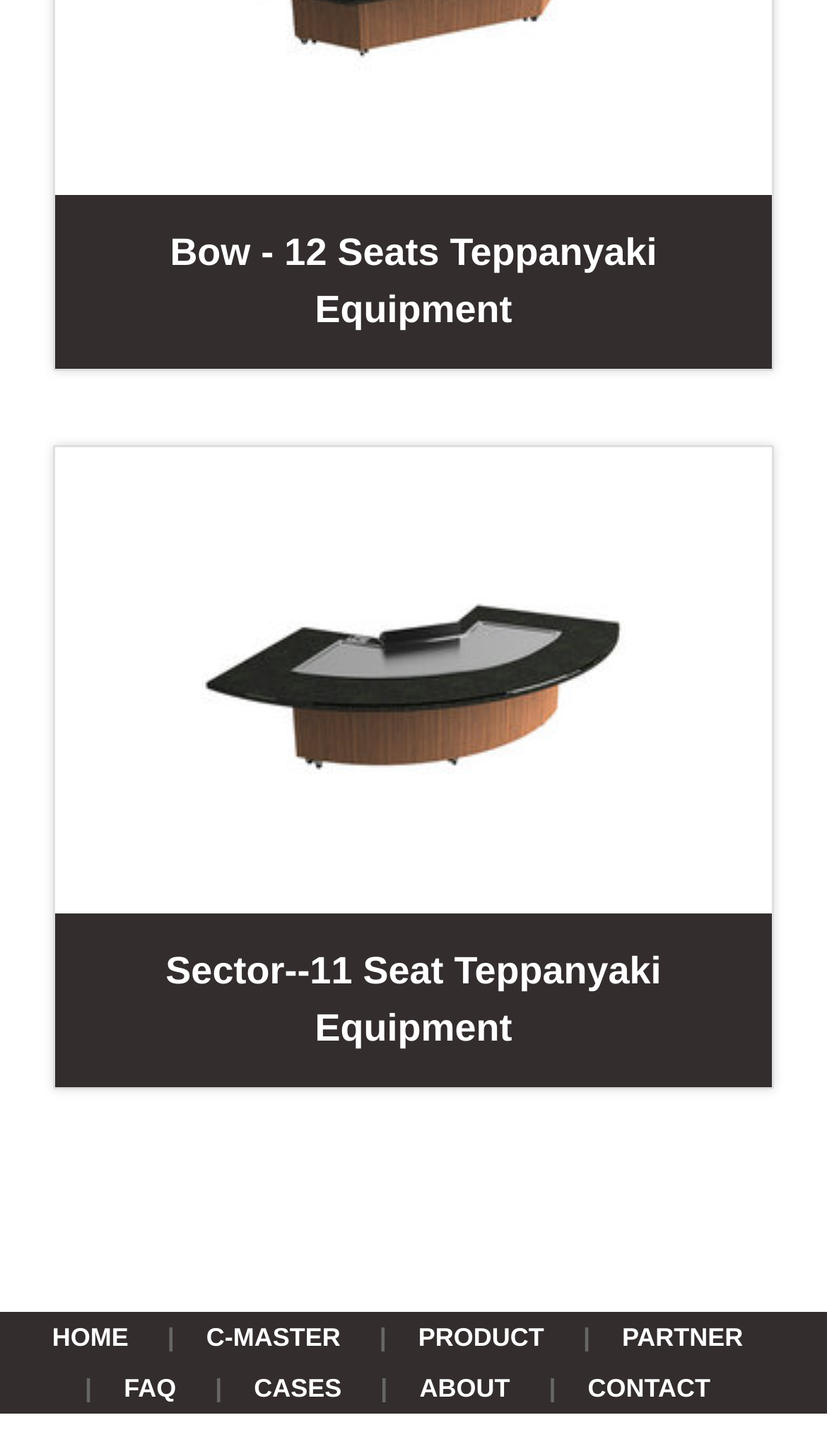Given the element description, predict the bounding box coordinates in the format (top-left x, top-left y, bottom-right x, bottom-right y), using floating point numbers between 0 and 1: Sector--11 seat teppanyaki equipment

[0.2, 0.653, 0.8, 0.721]